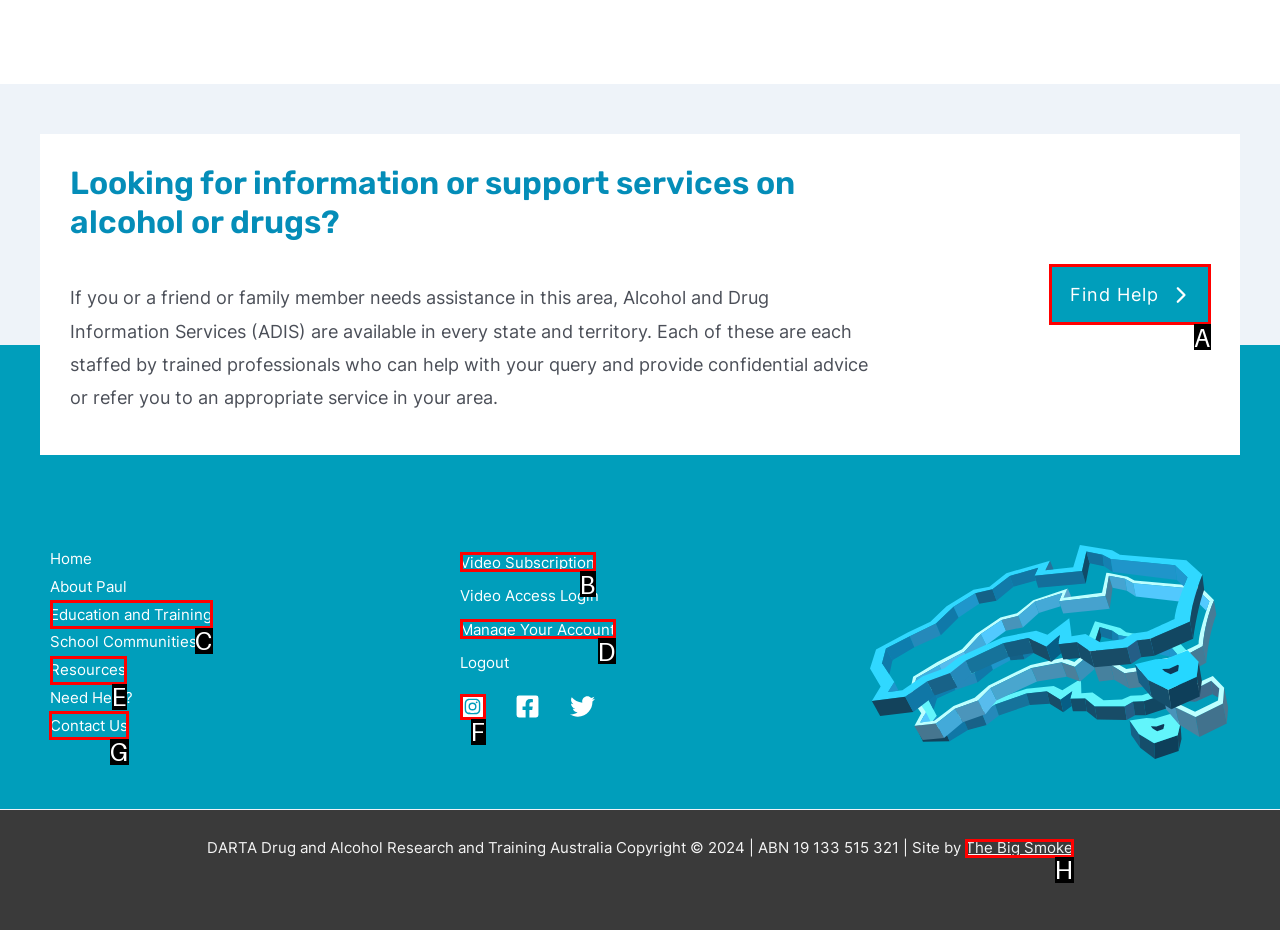Choose the letter of the UI element necessary for this task: Contact us
Answer with the correct letter.

G